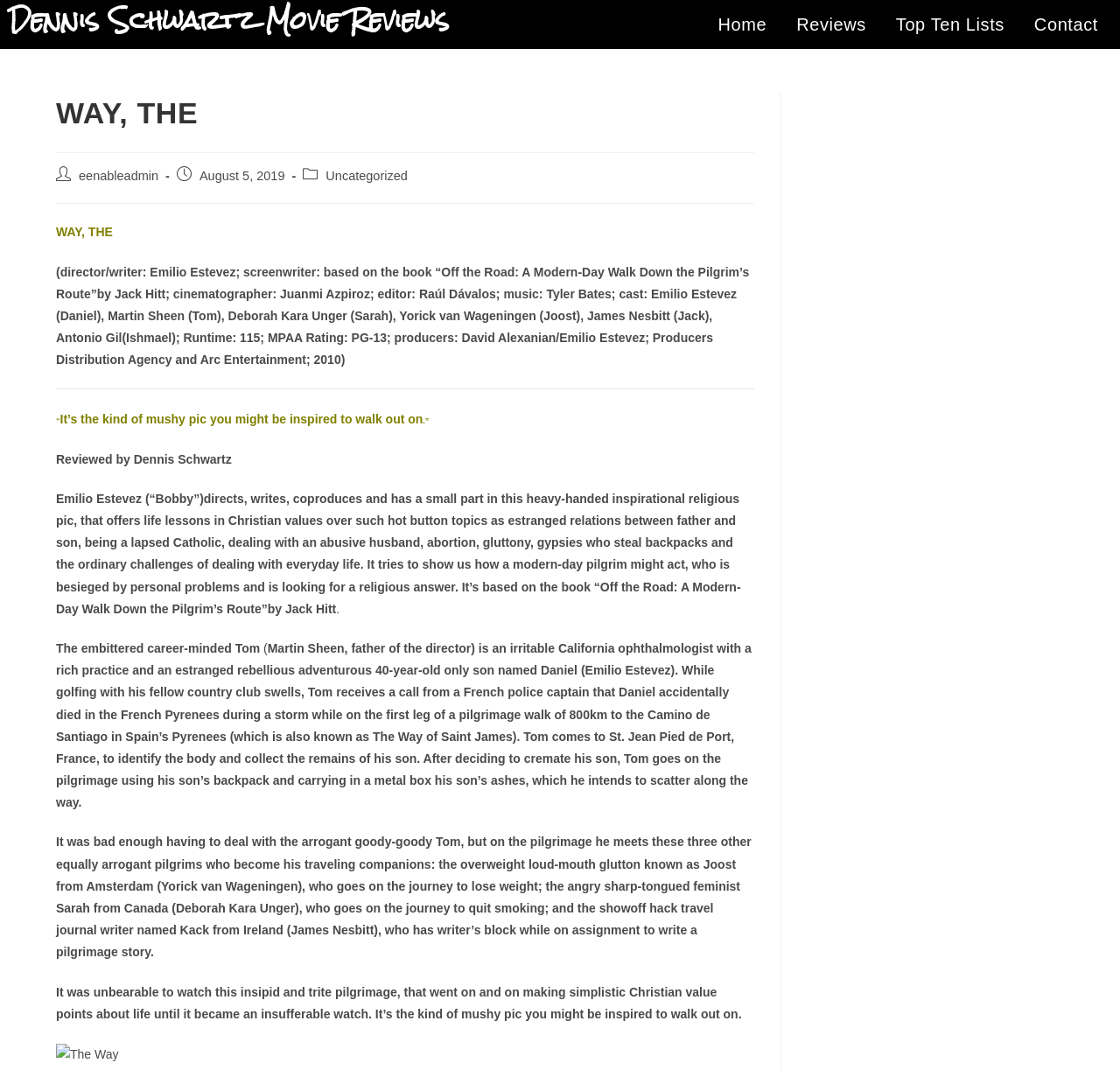Please examine the image and answer the question with a detailed explanation:
What is the title of the movie being reviewed?

The title of the movie being reviewed can be found in the heading 'WAY, THE' and also in the image caption 'The Way' at the bottom of the page.